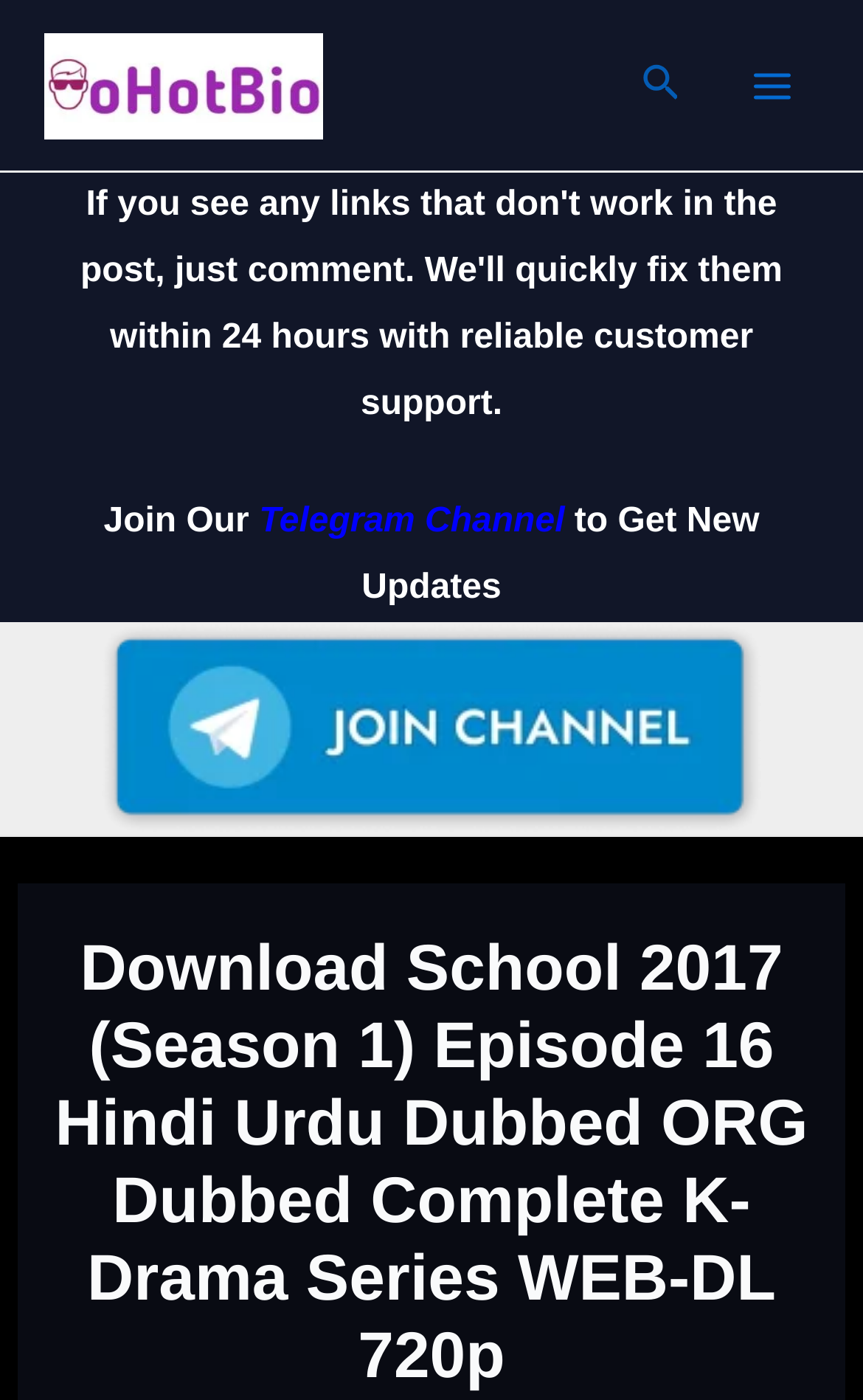Answer the question with a single word or phrase: 
What is the resolution of the K-Drama series?

720p